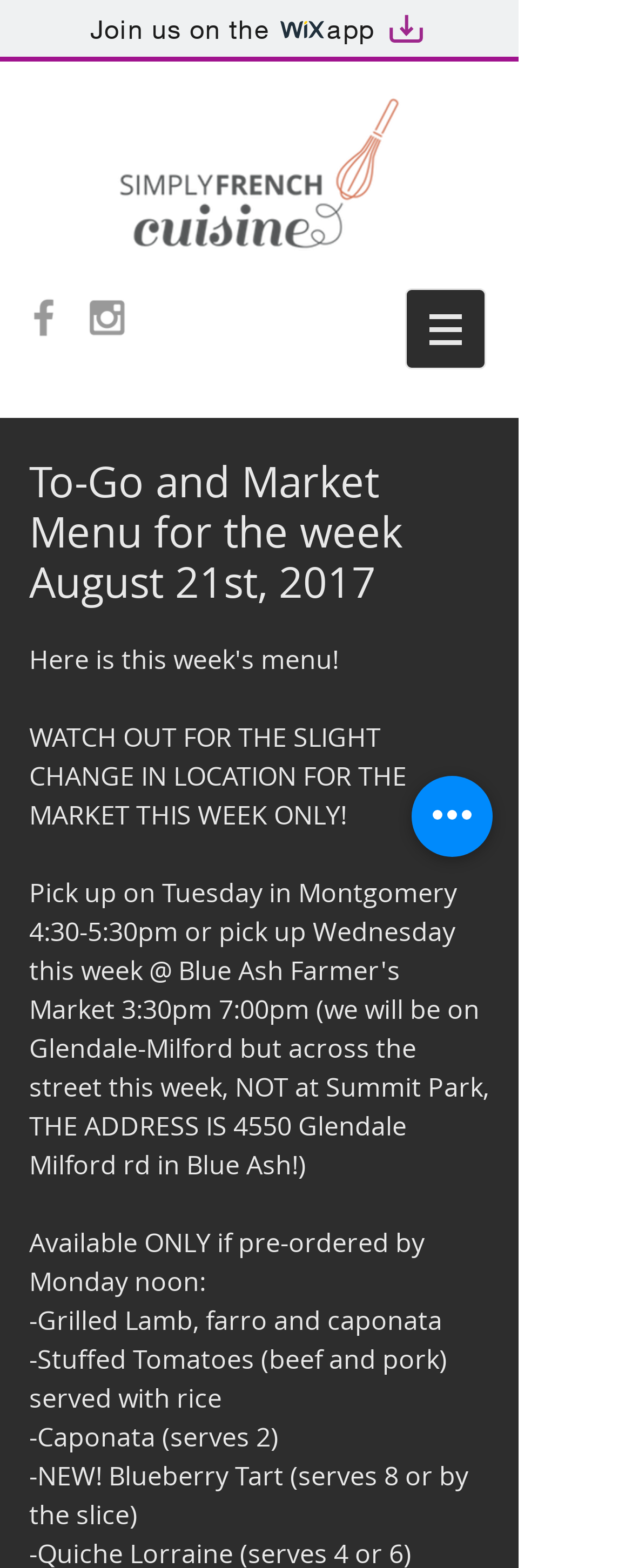What social media platforms are linked?
Utilize the information in the image to give a detailed answer to the question.

The presence of Facebook and Instagram icons in the Social Bar section indicates that these social media platforms are linked to the website or market.